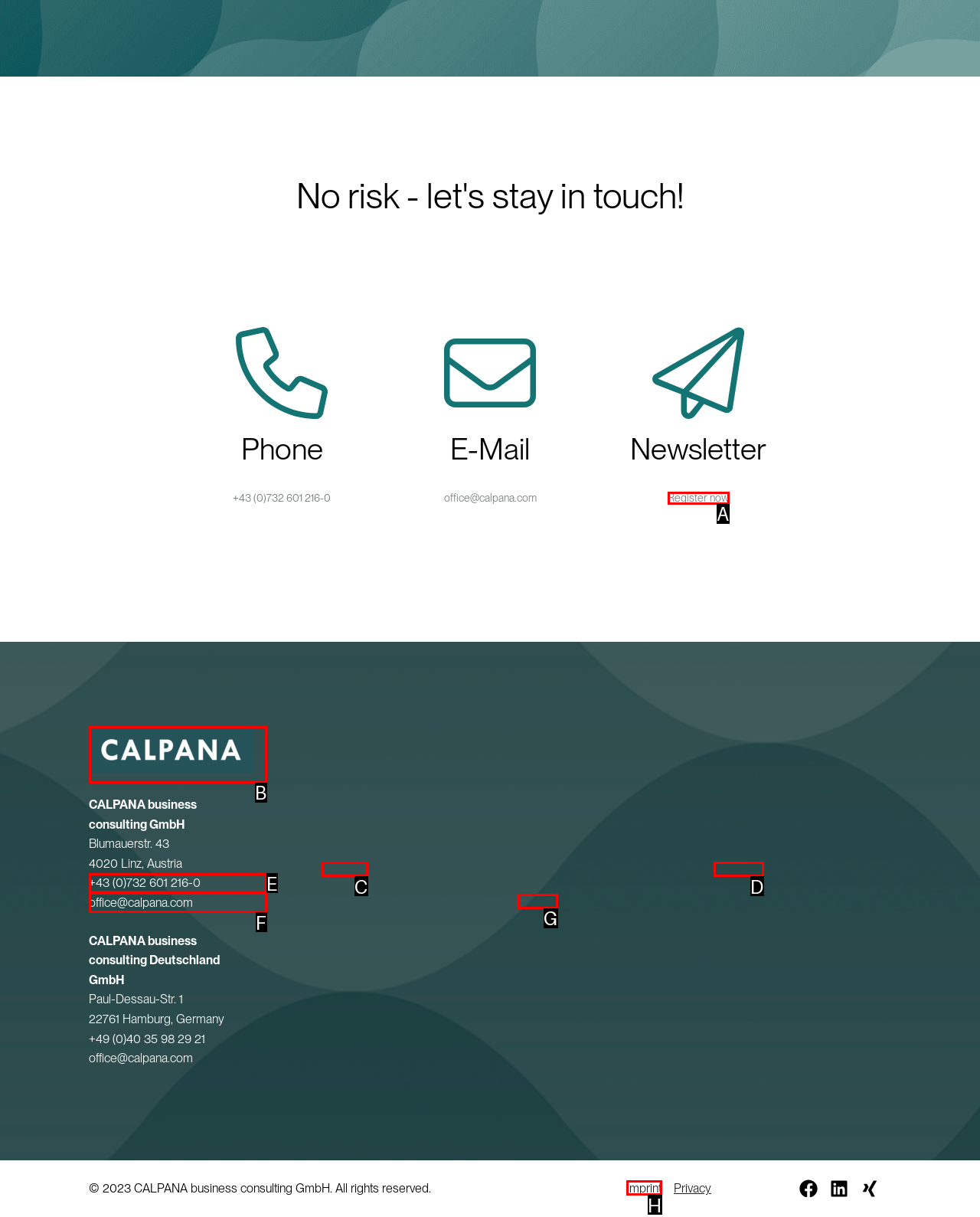Select the HTML element that best fits the description: Register now
Respond with the letter of the correct option from the choices given.

A